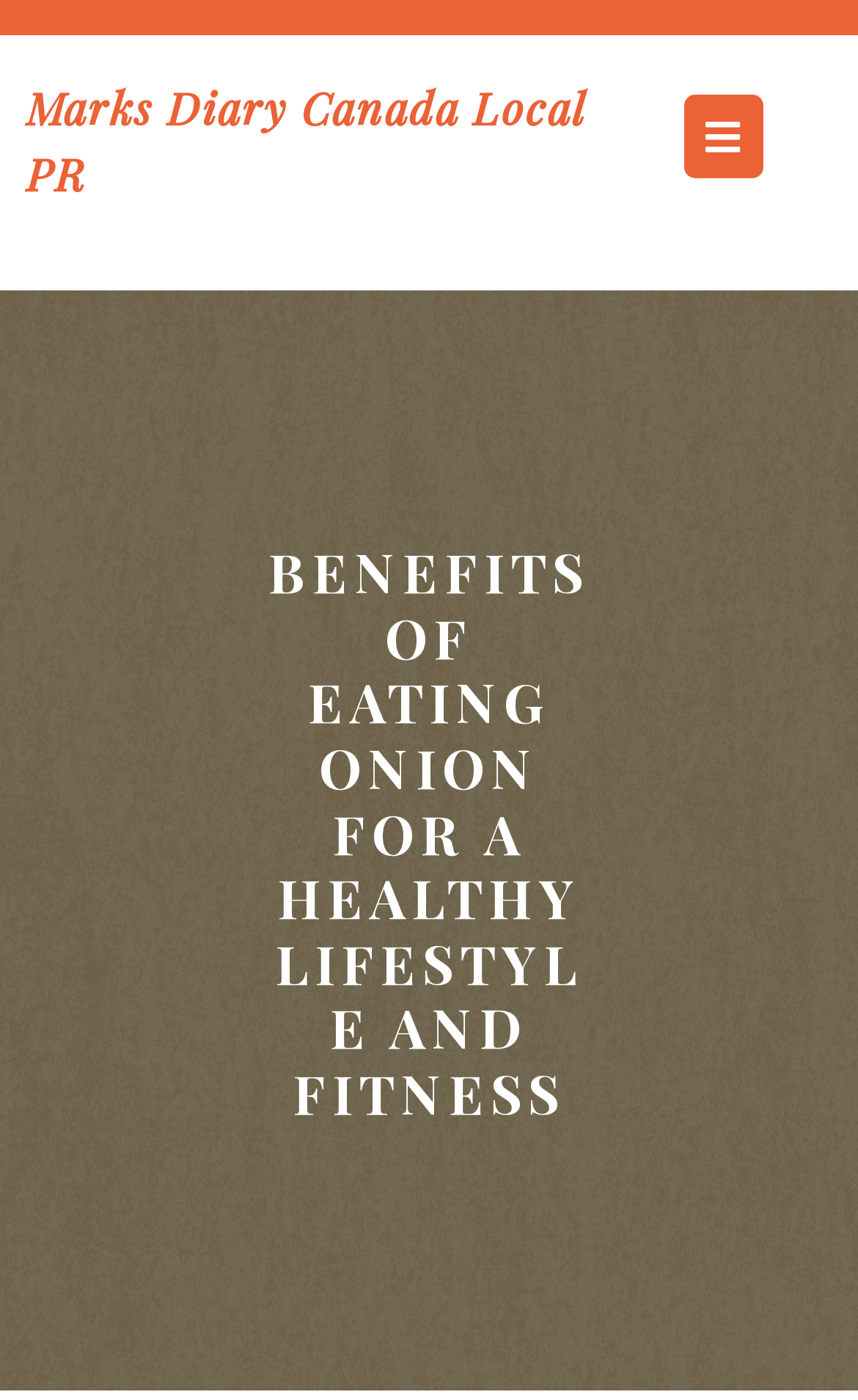Extract the bounding box coordinates for the UI element described by the text: "Open Button". The coordinates should be in the form of [left, top, right, bottom] with values between 0 and 1.

[0.781, 0.066, 0.904, 0.129]